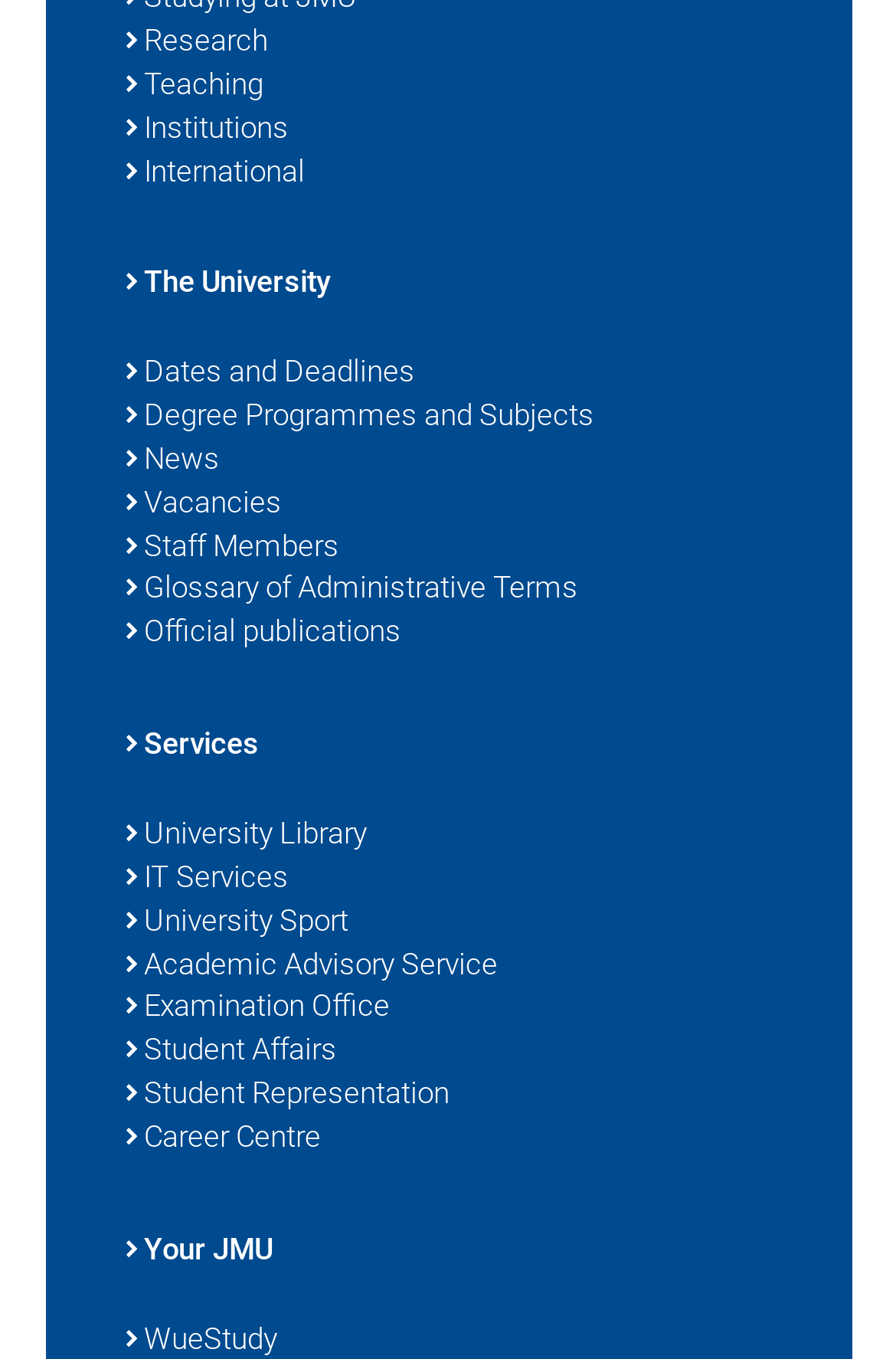Please identify the bounding box coordinates of where to click in order to follow the instruction: "Explore degree programmes and subjects".

[0.14, 0.291, 0.86, 0.323]